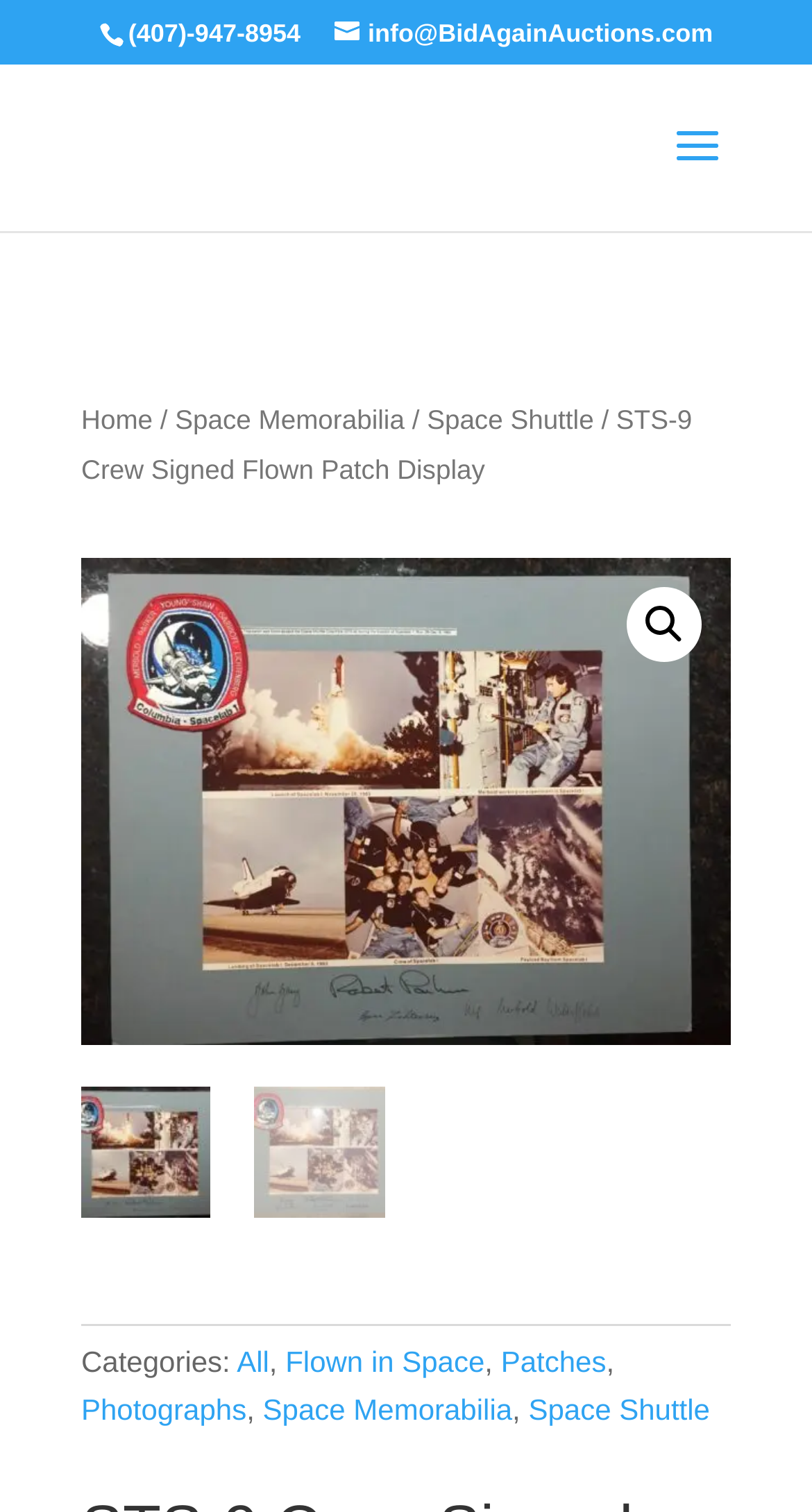How many images are displayed on the page?
From the image, respond with a single word or phrase.

3